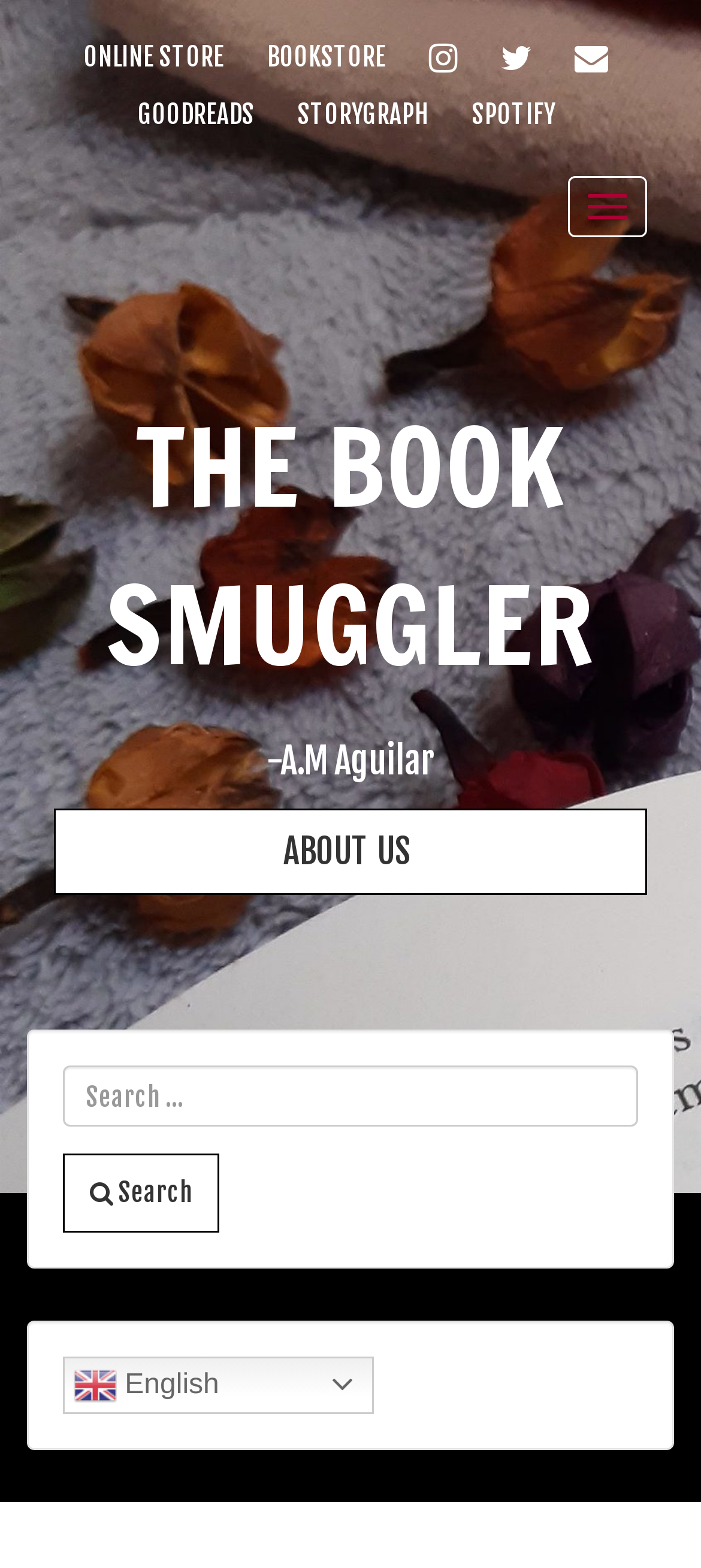How many social media links are available?
Give a detailed and exhaustive answer to the question.

I counted the number of social media links available on the webpage, which are Instagram, Twitter, Email, Goodreads, and Storygraph, totaling 5 links.